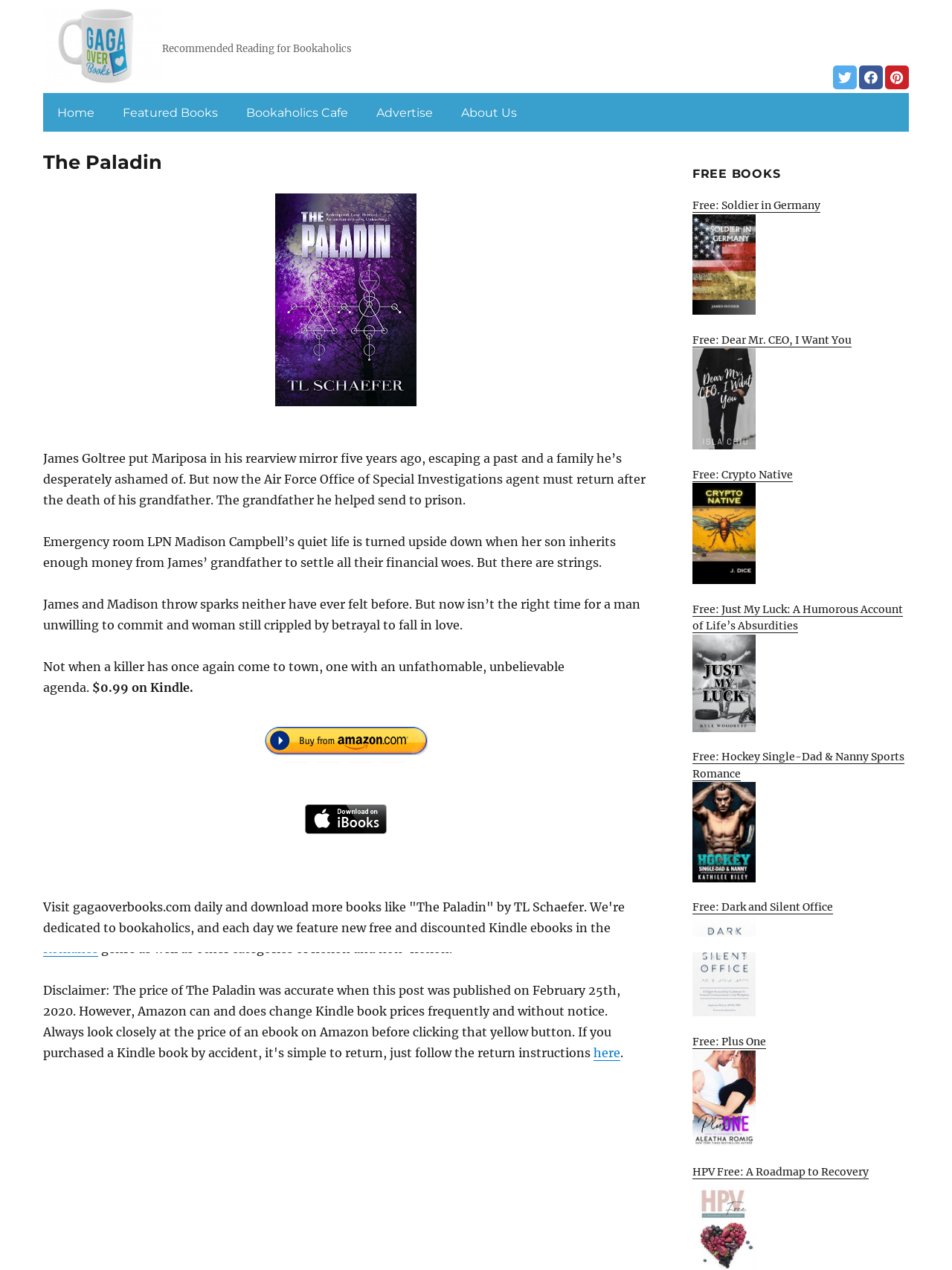How many free books are listed on the webpage?
Use the information from the image to give a detailed answer to the question.

I counted the number of link elements with the text starting with 'Free:' which indicates the number of free books listed on the webpage.